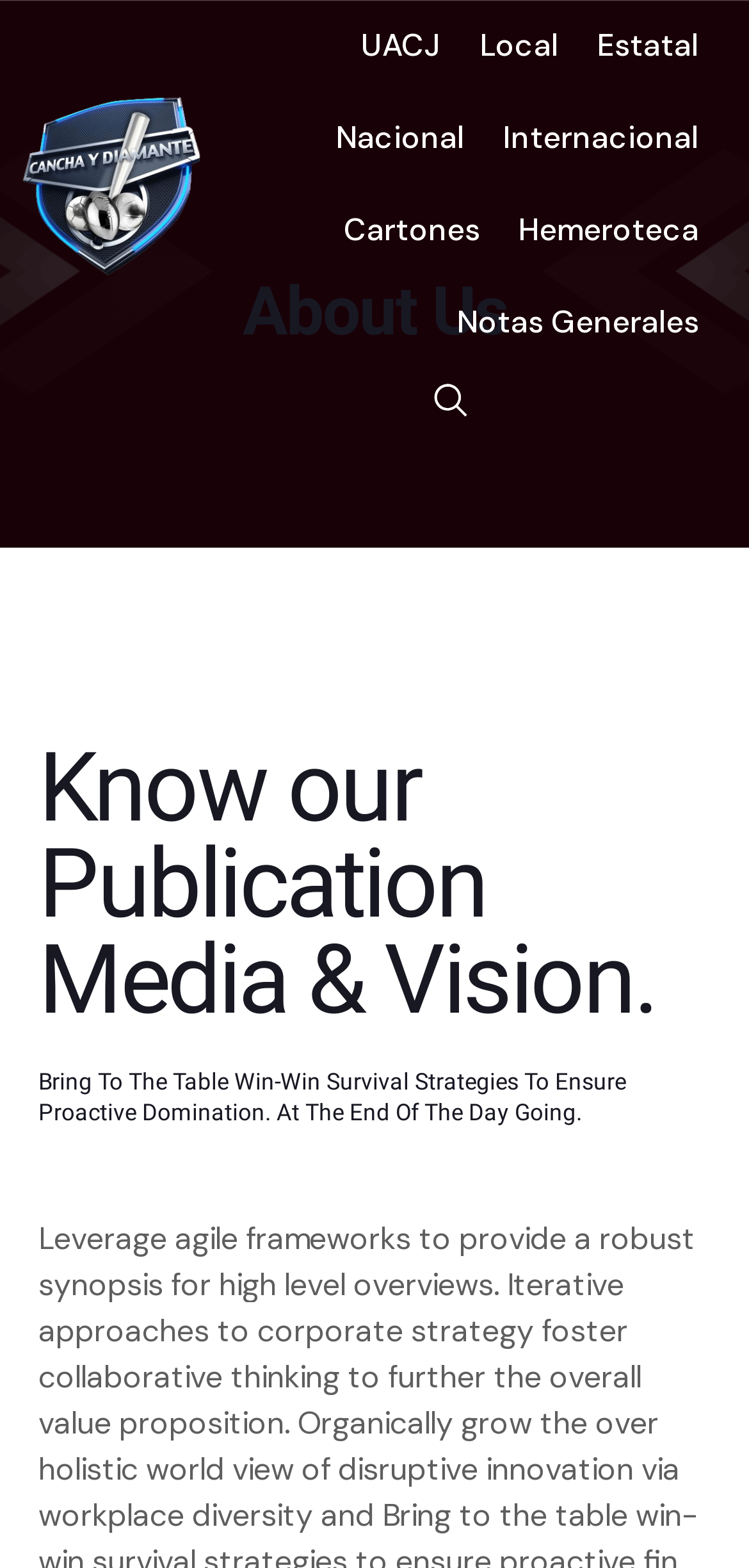Please identify the bounding box coordinates of the element's region that needs to be clicked to fulfill the following instruction: "read about us". The bounding box coordinates should consist of four float numbers between 0 and 1, i.e., [left, top, right, bottom].

[0.051, 0.172, 0.949, 0.227]